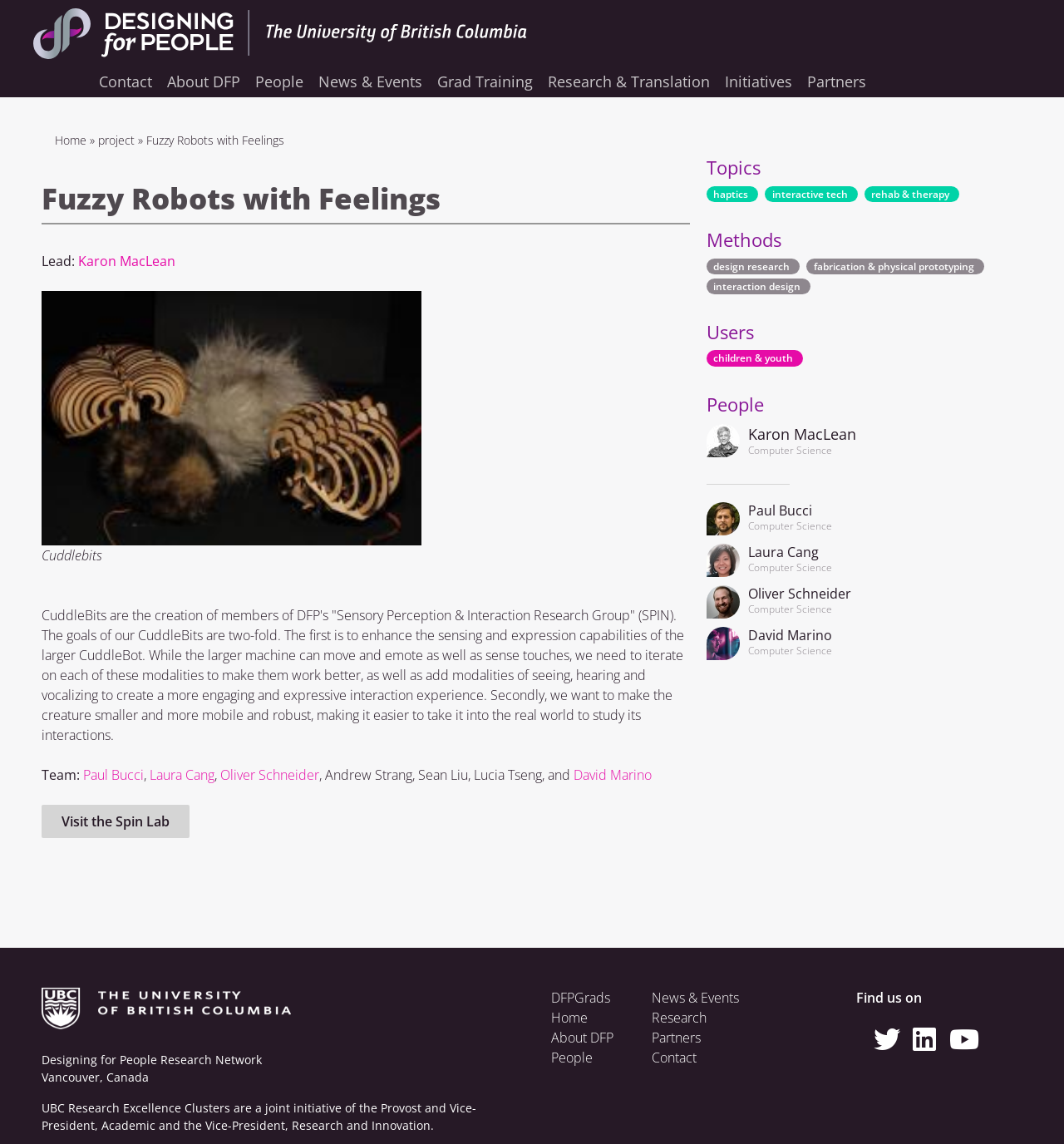Who is the lead of the project?
Provide a detailed answer to the question, using the image to inform your response.

The lead of the project is mentioned in the section 'Fuzzy Robots with Feelings' as 'Lead: Karon MacLean'.